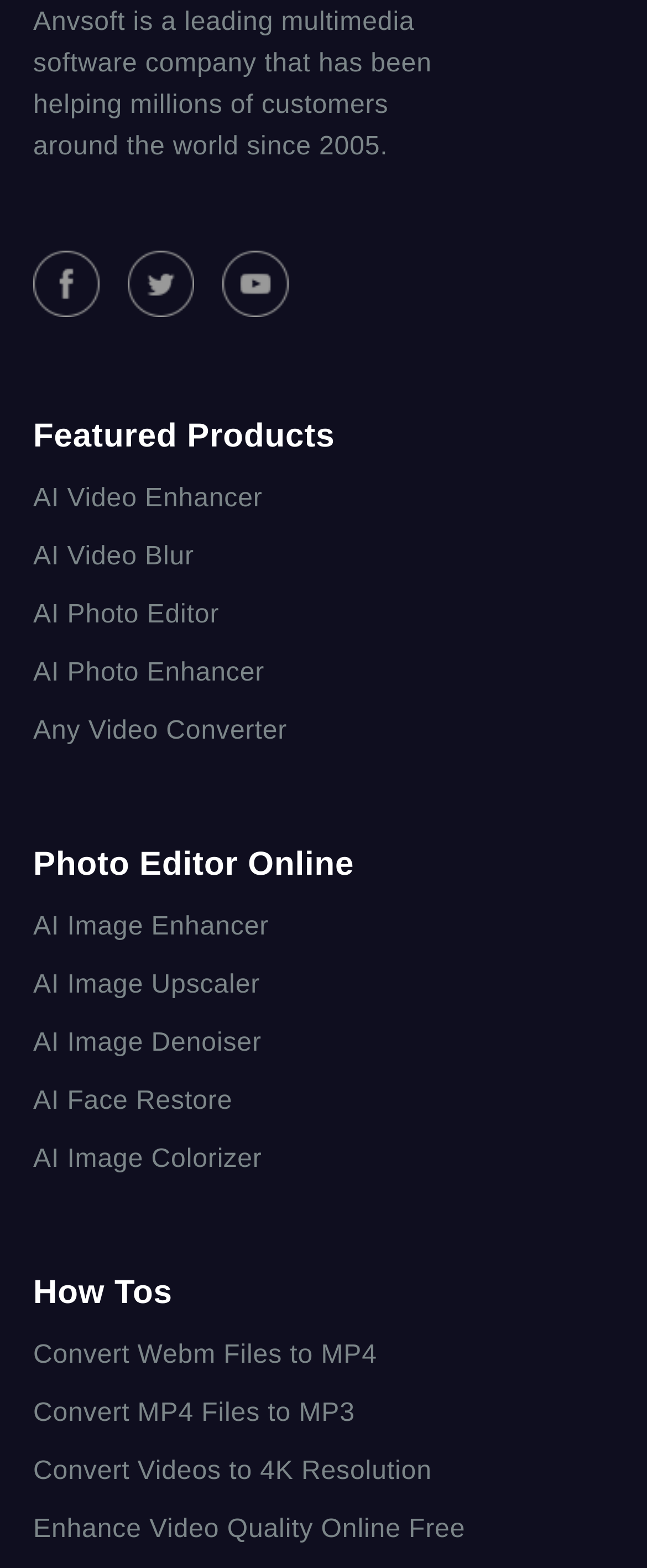Could you determine the bounding box coordinates of the clickable element to complete the instruction: "Learn about Anvsoft"? Provide the coordinates as four float numbers between 0 and 1, i.e., [left, top, right, bottom].

[0.051, 0.005, 0.667, 0.102]